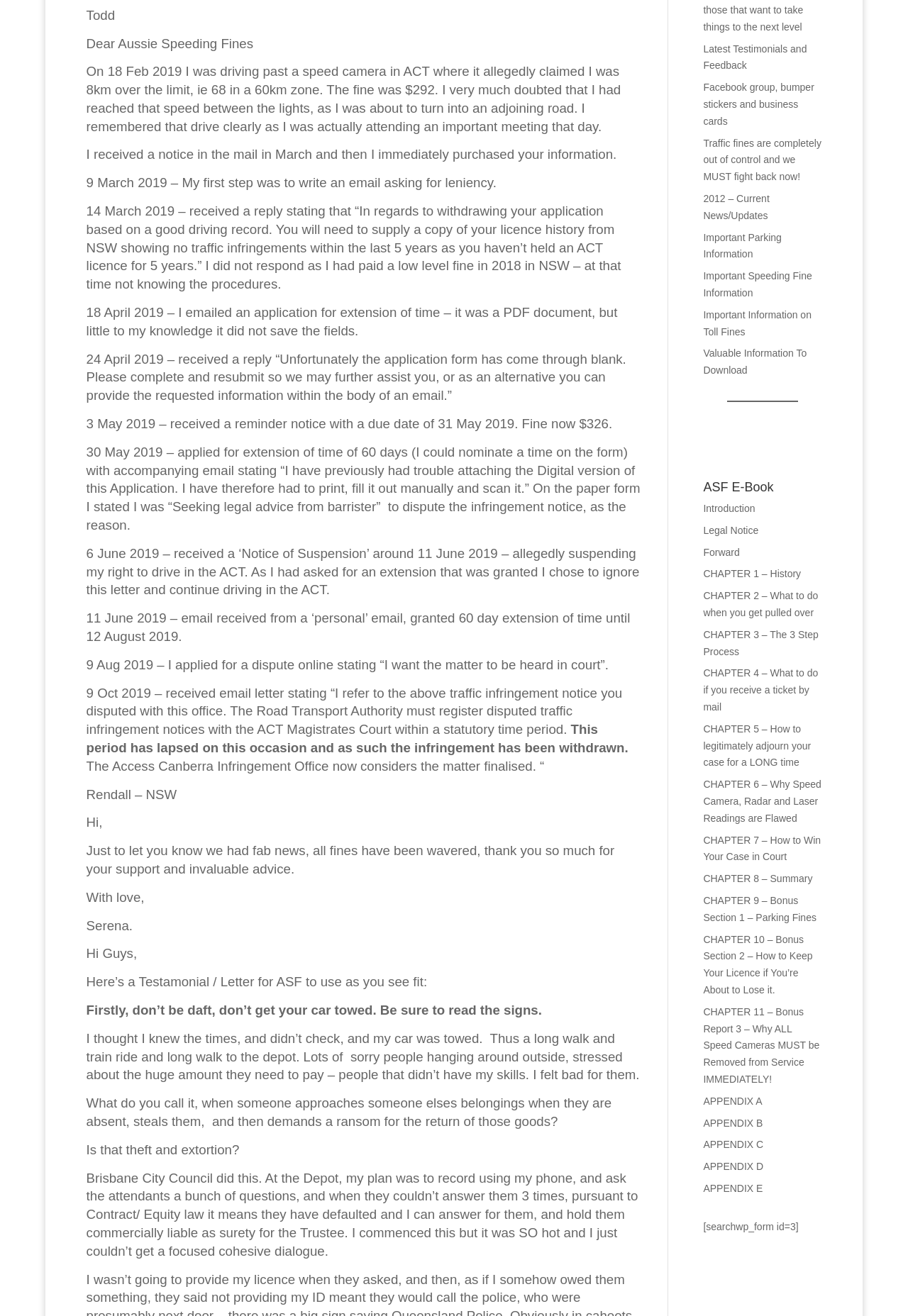Predict the bounding box of the UI element based on this description: "name="submit" value="Post Comment"".

None